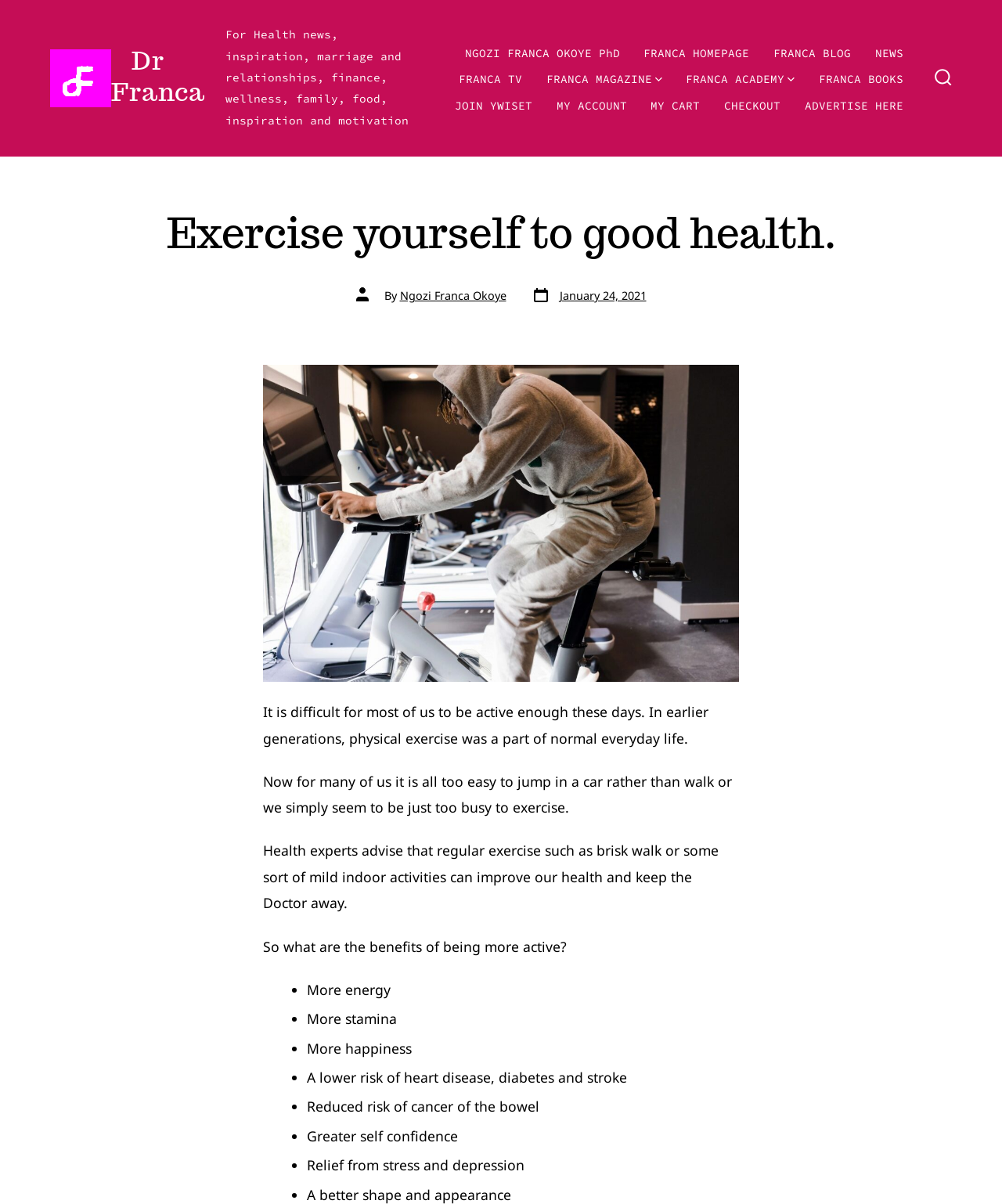What is the date of the latest article?
Provide an in-depth and detailed answer to the question.

I found the answer by looking at the section with the post date and author information, where it says 'Post date January 24, 2021'.